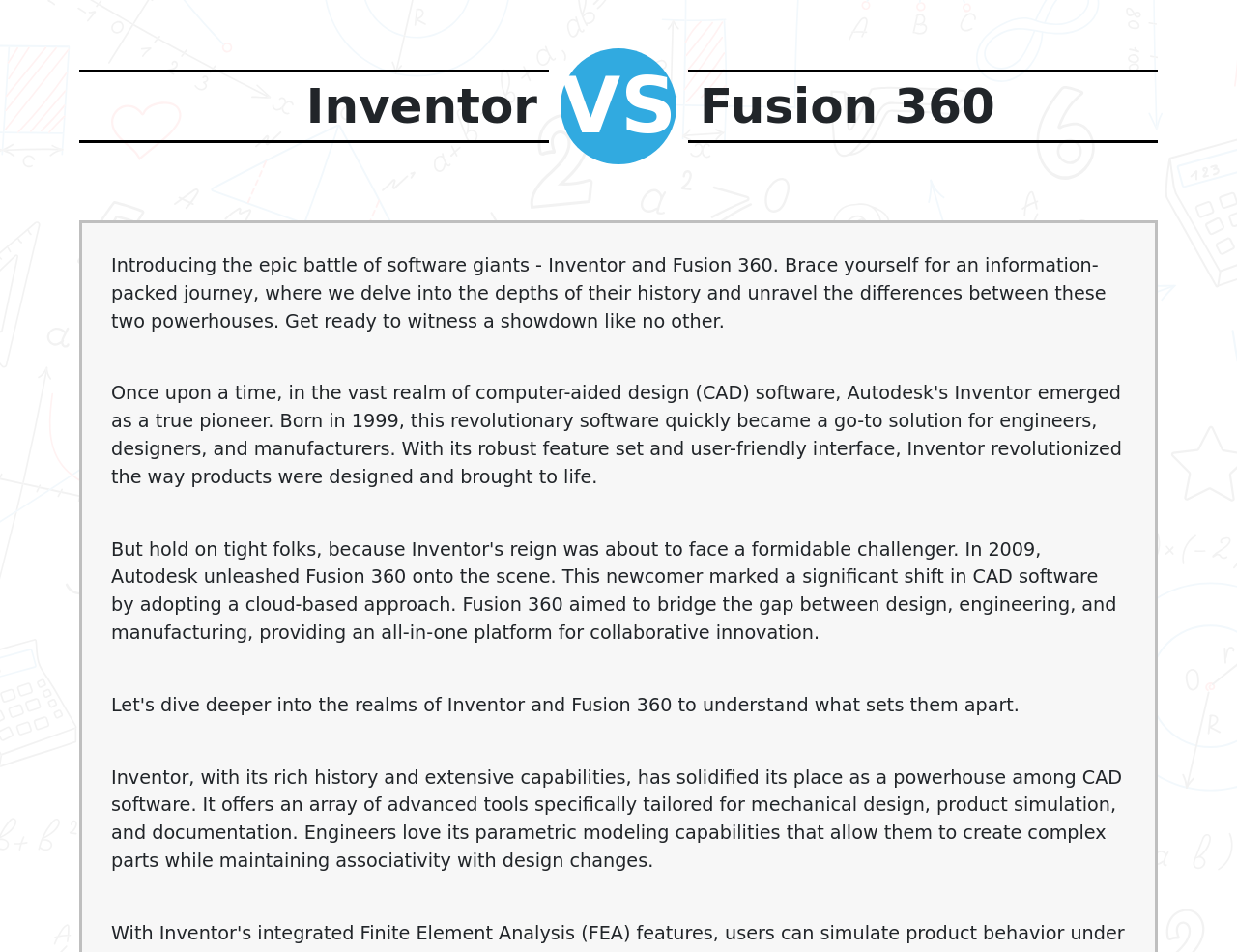Identify the title of the webpage and provide its text content.

Inventor
VS
Fusion 360